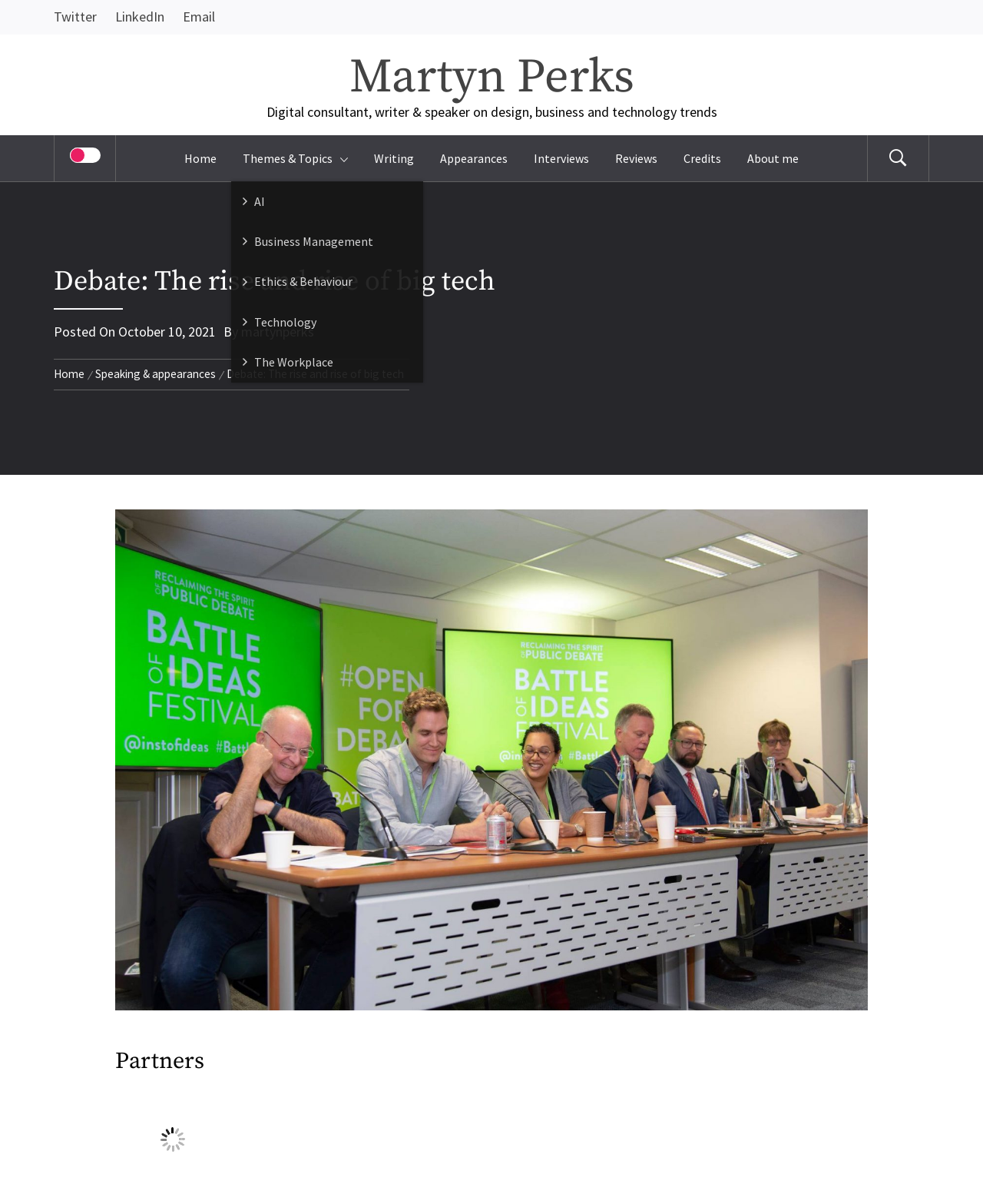Please specify the bounding box coordinates of the clickable region necessary for completing the following instruction: "Click the Polish Music Information Centre link". The coordinates must consist of four float numbers between 0 and 1, i.e., [left, top, right, bottom].

None